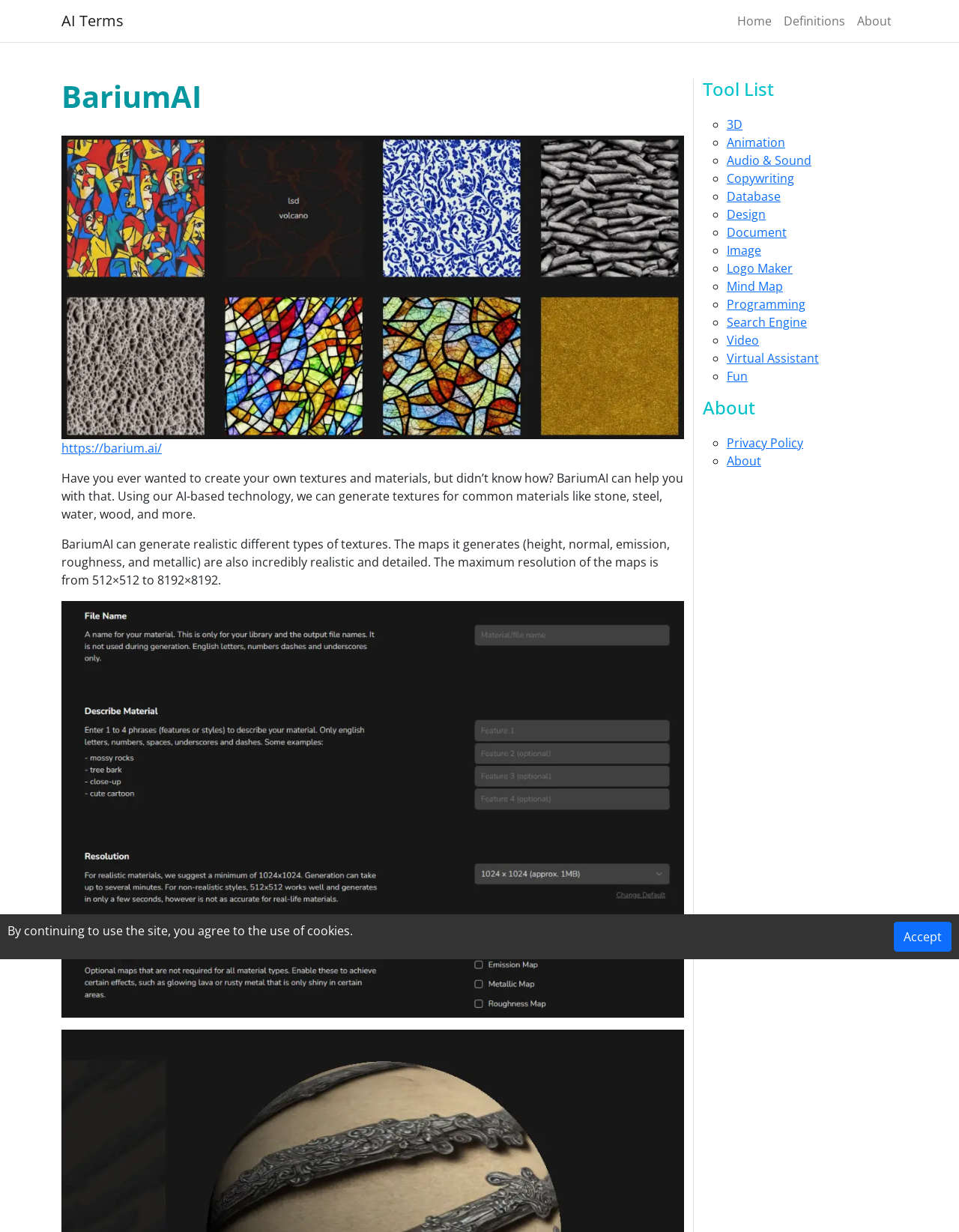Identify the bounding box coordinates of the region I need to click to complete this instruction: "Click on the 'About' link".

[0.888, 0.005, 0.936, 0.029]